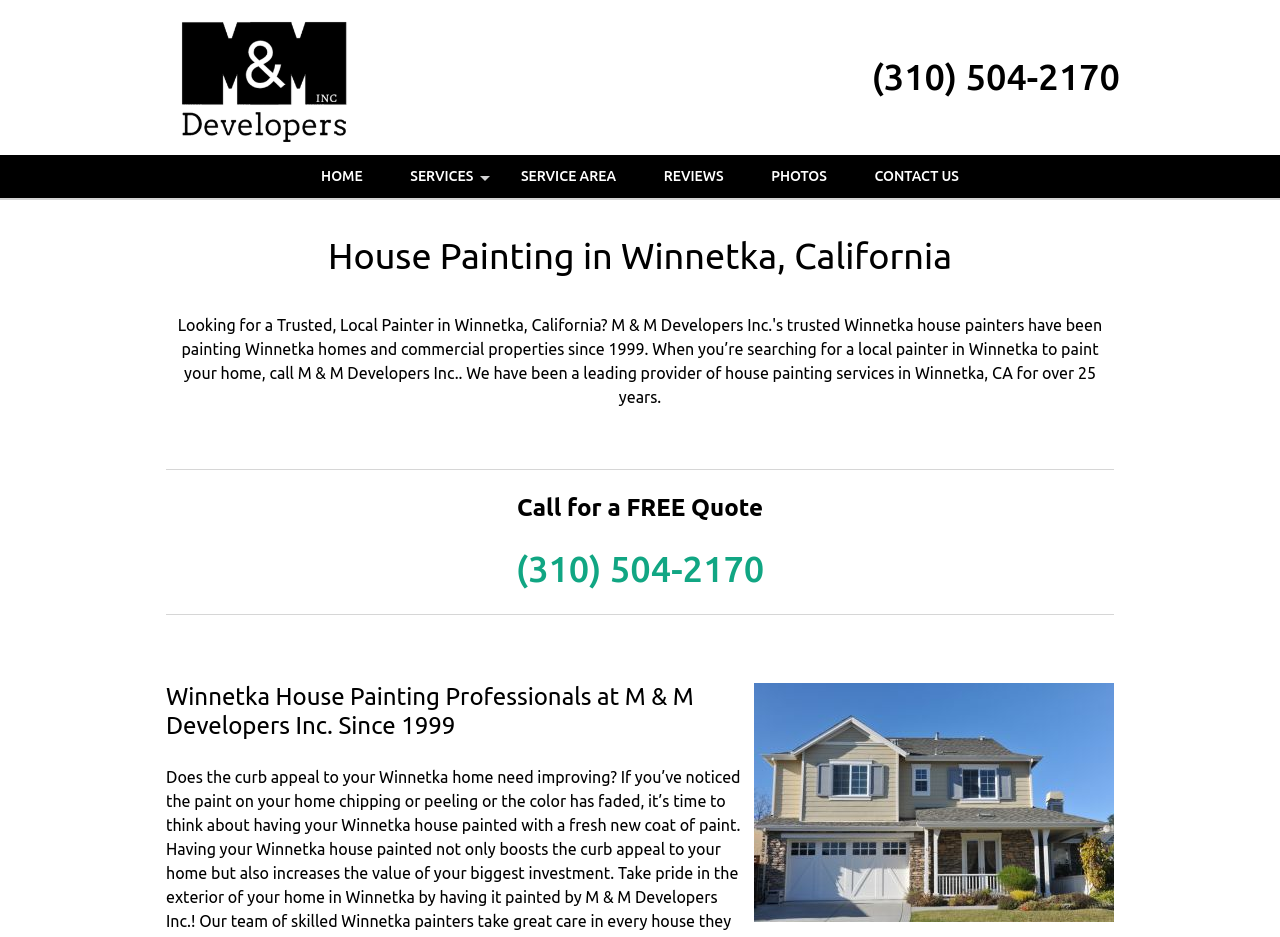What is the phone number to call for a free quote?
Answer the question with a single word or phrase derived from the image.

(310) 504-2170